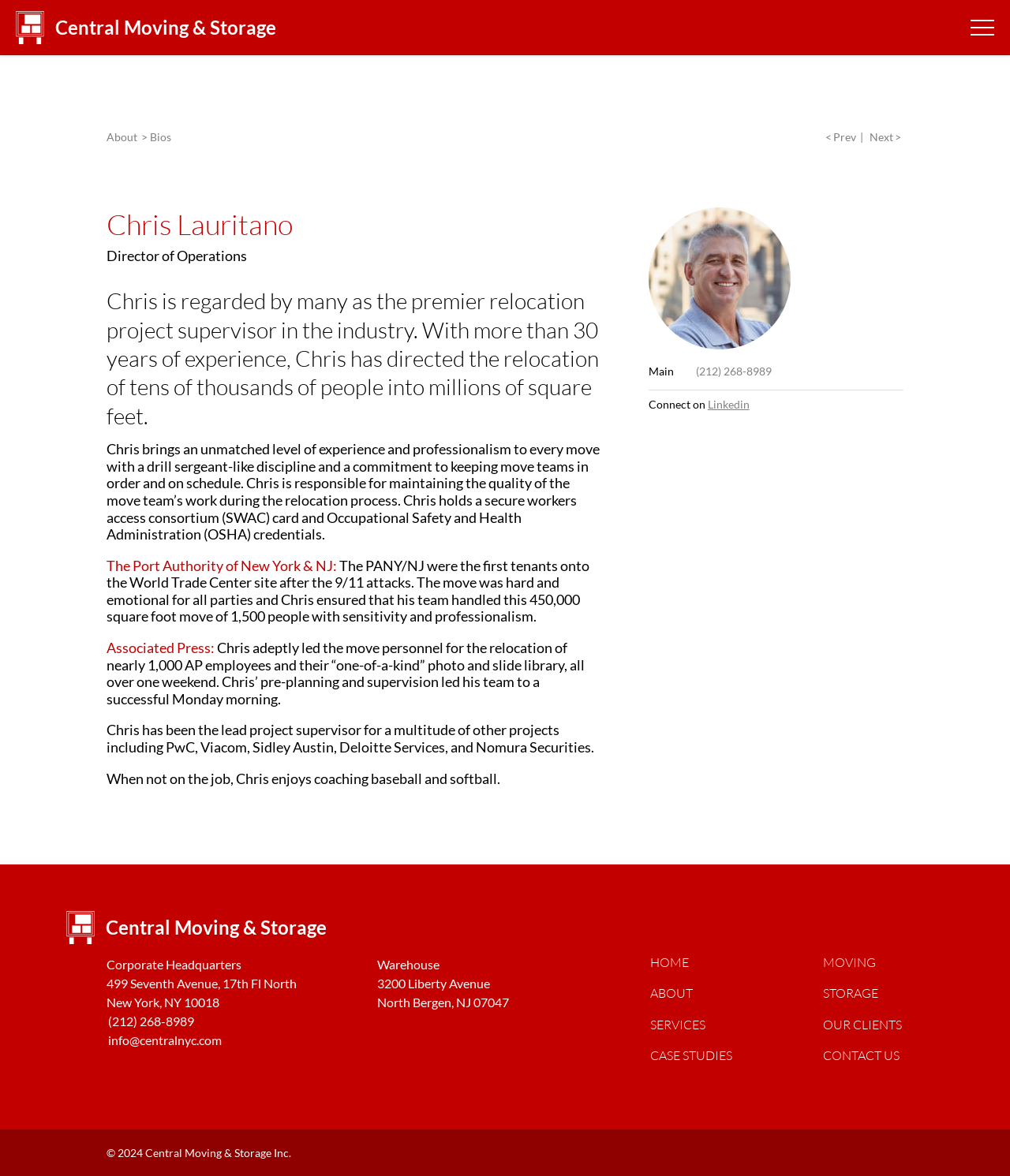Can you pinpoint the bounding box coordinates for the clickable element required for this instruction: "Click on the 'Anatoly Karpov' tag to view related content"? The coordinates should be four float numbers between 0 and 1, i.e., [left, top, right, bottom].

None